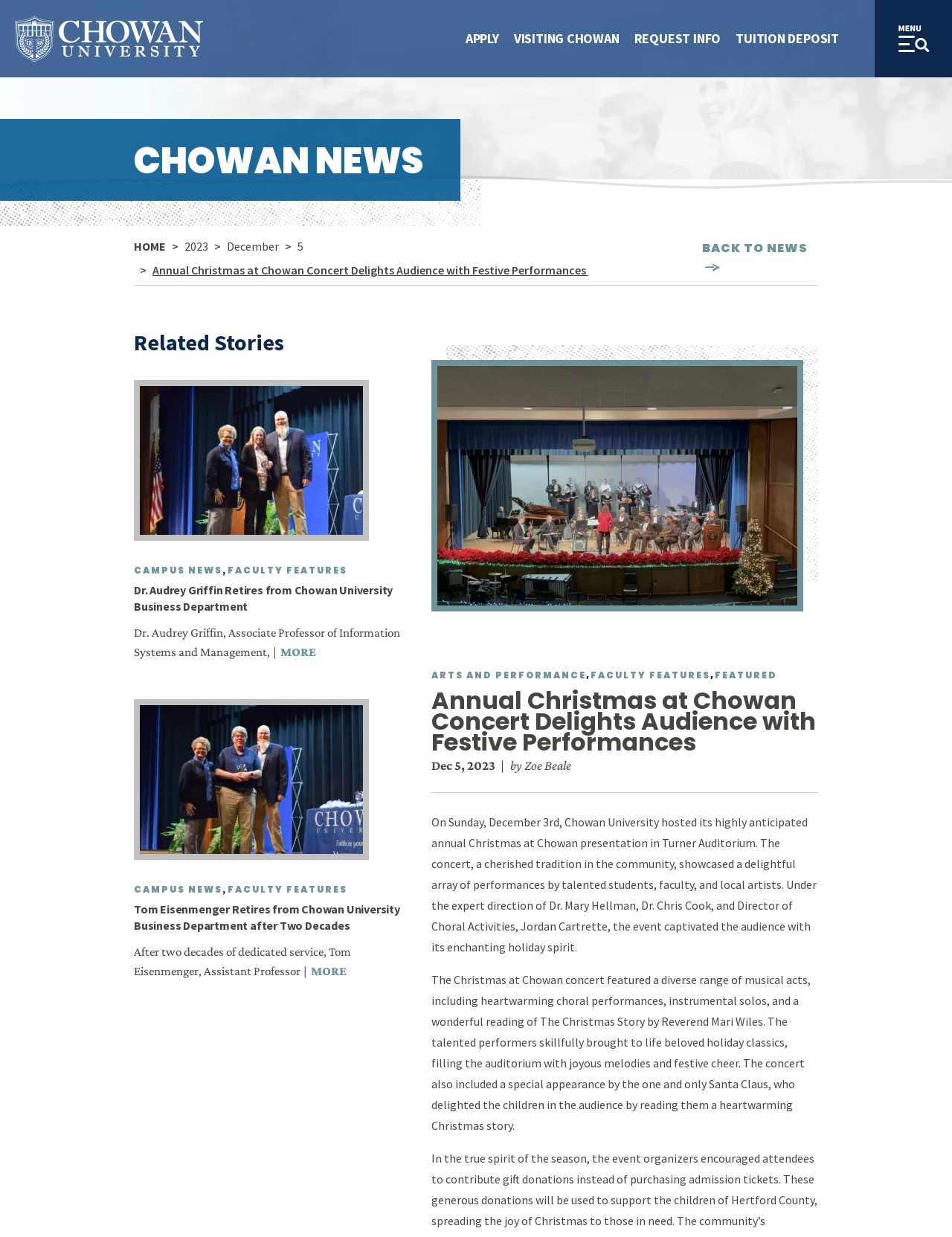Give a detailed explanation of the elements present on the webpage.

The webpage is about the annual Christmas at Chowan concert at Chowan University. At the top, there is a navigation menu with links to "Site Name", "APPLY", "VISITING CHOWAN", "REQUEST INFO", and "TUITION DEPOSIT". Below the navigation menu, there is a banner with the page title and basic information.

On the left side, there is a section with a heading "CHOWAN NEWS" and a breadcrumb navigation with links to "HOME", "2023", "December", and "5". Below this section, there is a link to "BACK TO NEWS" and a section with related stories.

The main content of the webpage is about the Christmas at Chowan concert, with a heading "Annual Christmas at Chowan Concert Delights Audience with Festive Performances". There is an image related to the concert, and a paragraph describing the event, which took place on December 3rd, 2023, in Turner Auditorium. The concert featured a diverse range of musical acts, including choral performances, instrumental solos, and a reading of The Christmas Story.

Below the main content, there are three sections with related news stories, each with an image, a heading, and a brief description. The first section is about Dr. Audrey Griffin's retirement from Chowan University Business Department, the second section is about Tom Eisenmenger's retirement from Chowan University Business Department, and the third section is about the Christmas at Chowan concert.

Throughout the webpage, there are several links to other news stories and categories, such as "CAMPUS NEWS", "FACULTY FEATURES", and "ARTS AND PERFORMANCE".